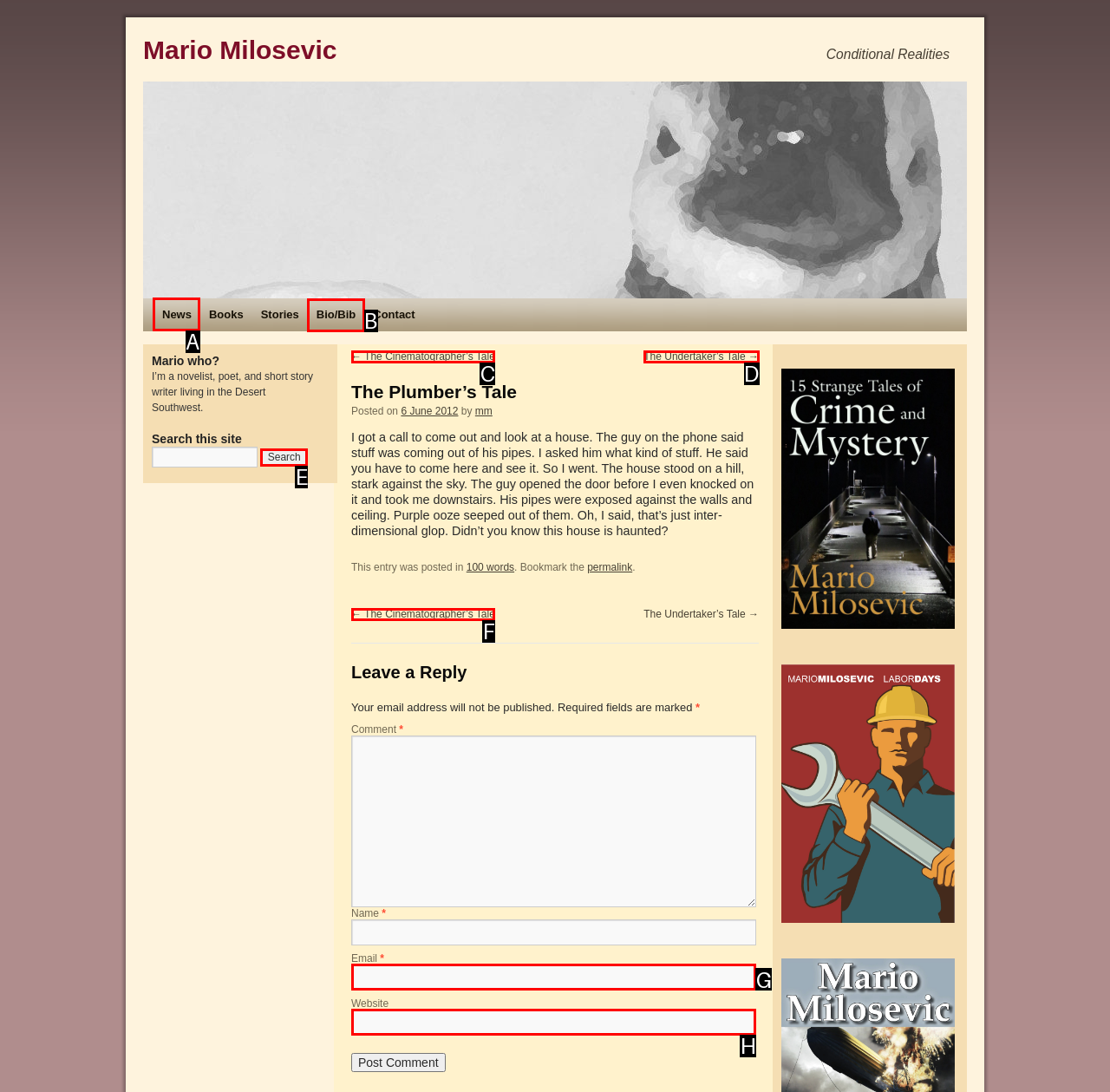Which lettered option should be clicked to achieve the task: Click on the 'Search' link? Choose from the given choices.

None